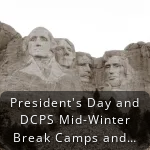Give an elaborate caption for the image.

The image features the iconic Mount Rushmore, showcasing the carved faces of four American presidents: George Washington, Thomas Jefferson, Theodore Roosevelt, and Abraham Lincoln. The caption indicates that this picture relates to "President's Day and DCPS Mid-Winter Break Camps," suggesting a connection between this national holiday and various camp activities available for children during the winter break. Positioned prominently in the foreground is the text, "President's Day and DCPS Mid-Winter Break Camps and..." hinting at the theme of celebrating important historical events while promoting engaging programs for youth during school breaks.